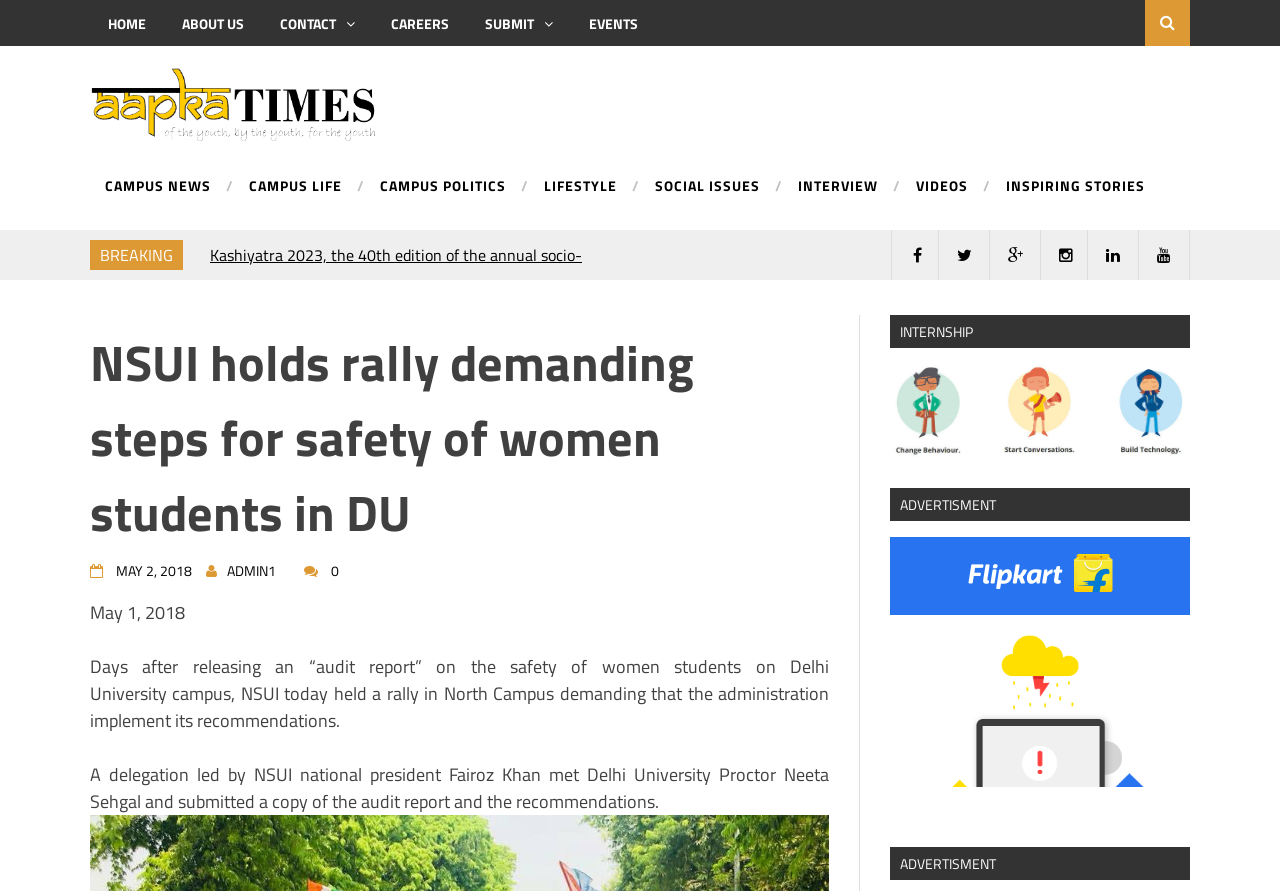What is the purpose of the rally?
Look at the image and respond with a one-word or short-phrase answer.

Demanding safety of women students